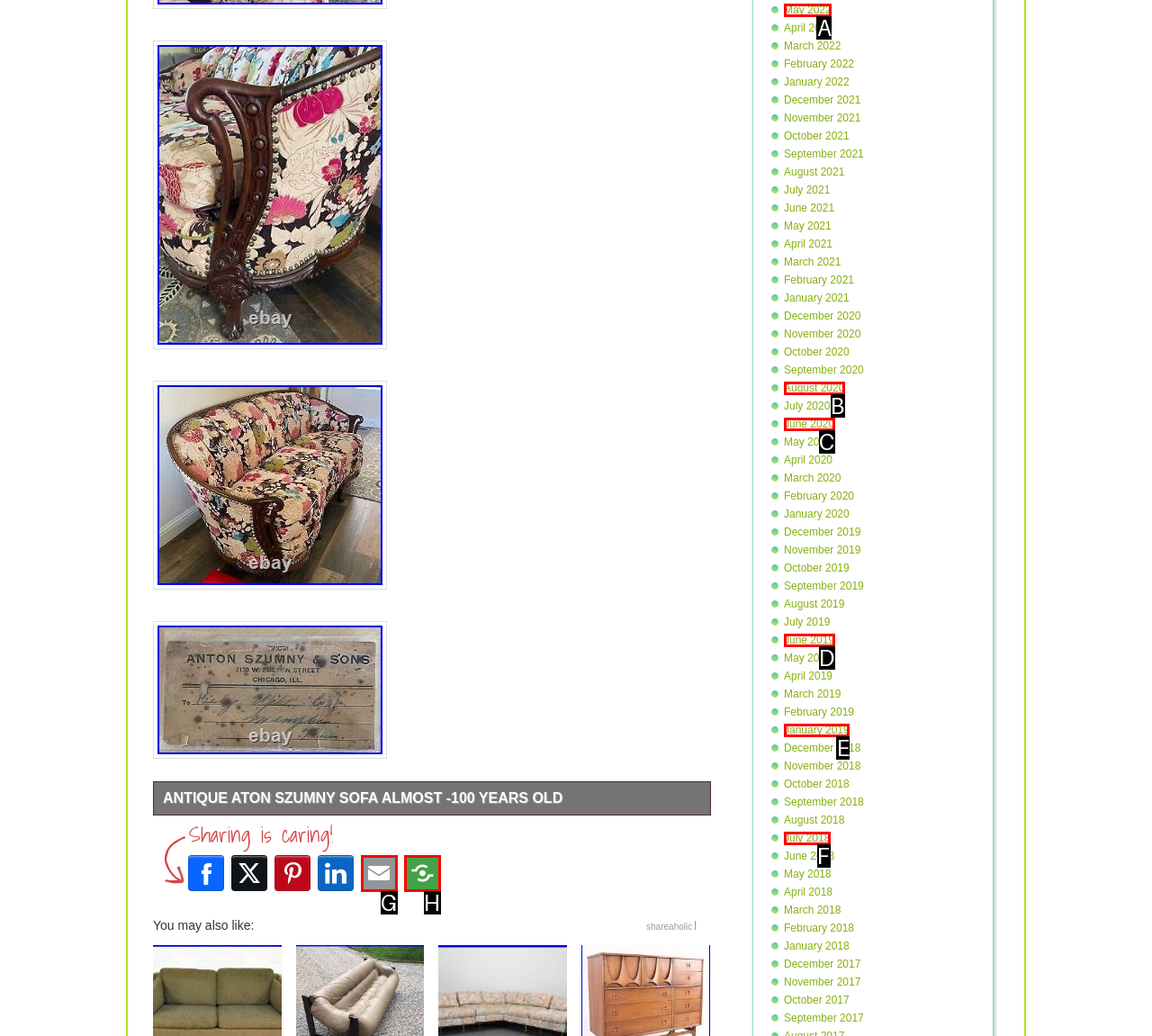Select the option that matches the description: aria-label="Mail to Email This". Answer with the letter of the correct option directly.

G